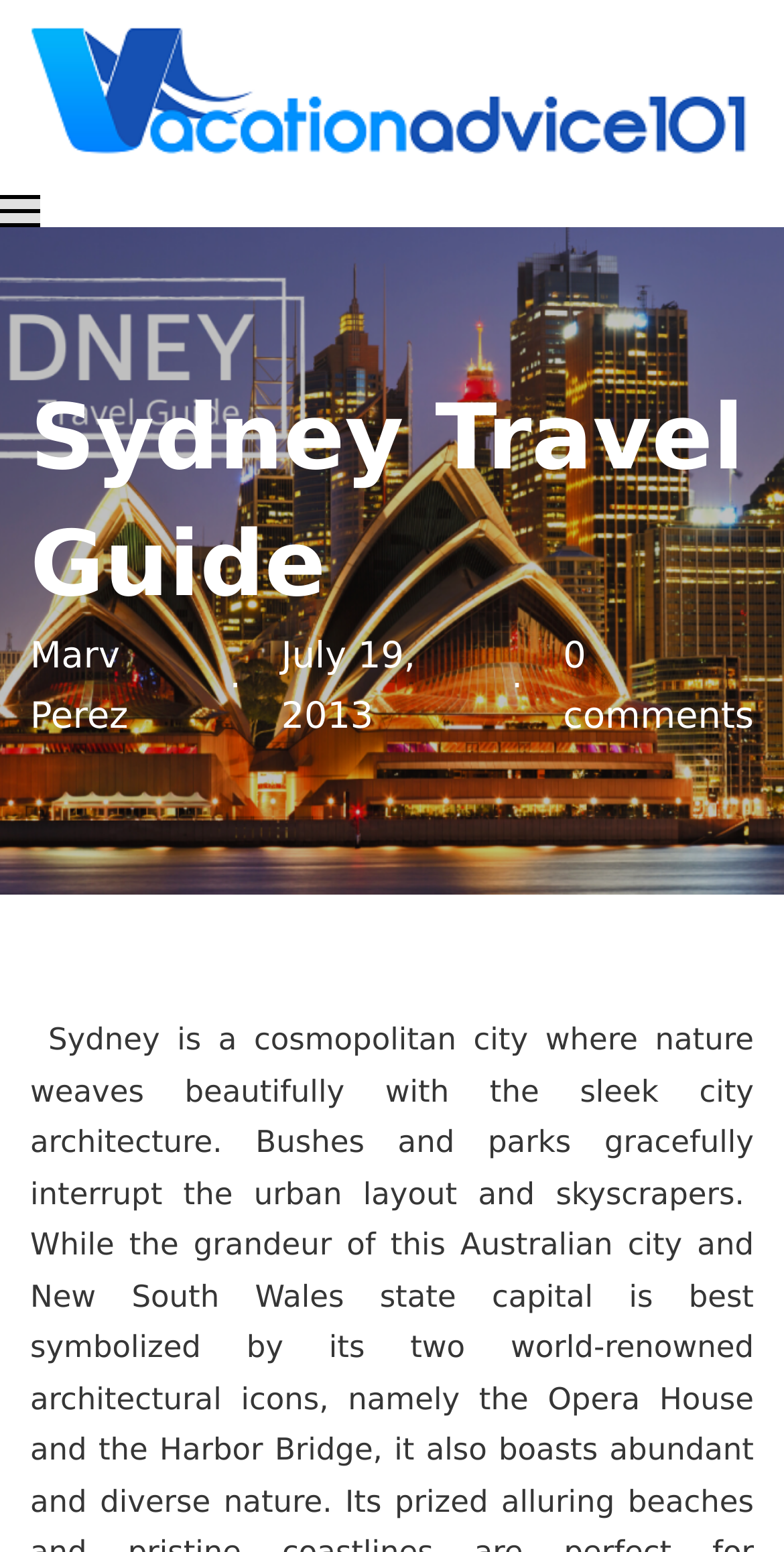Determine the bounding box for the UI element as described: "aria-label="Mobile menu"". The coordinates should be represented as four float numbers between 0 and 1, formatted as [left, top, right, bottom].

[0.0, 0.126, 0.051, 0.147]